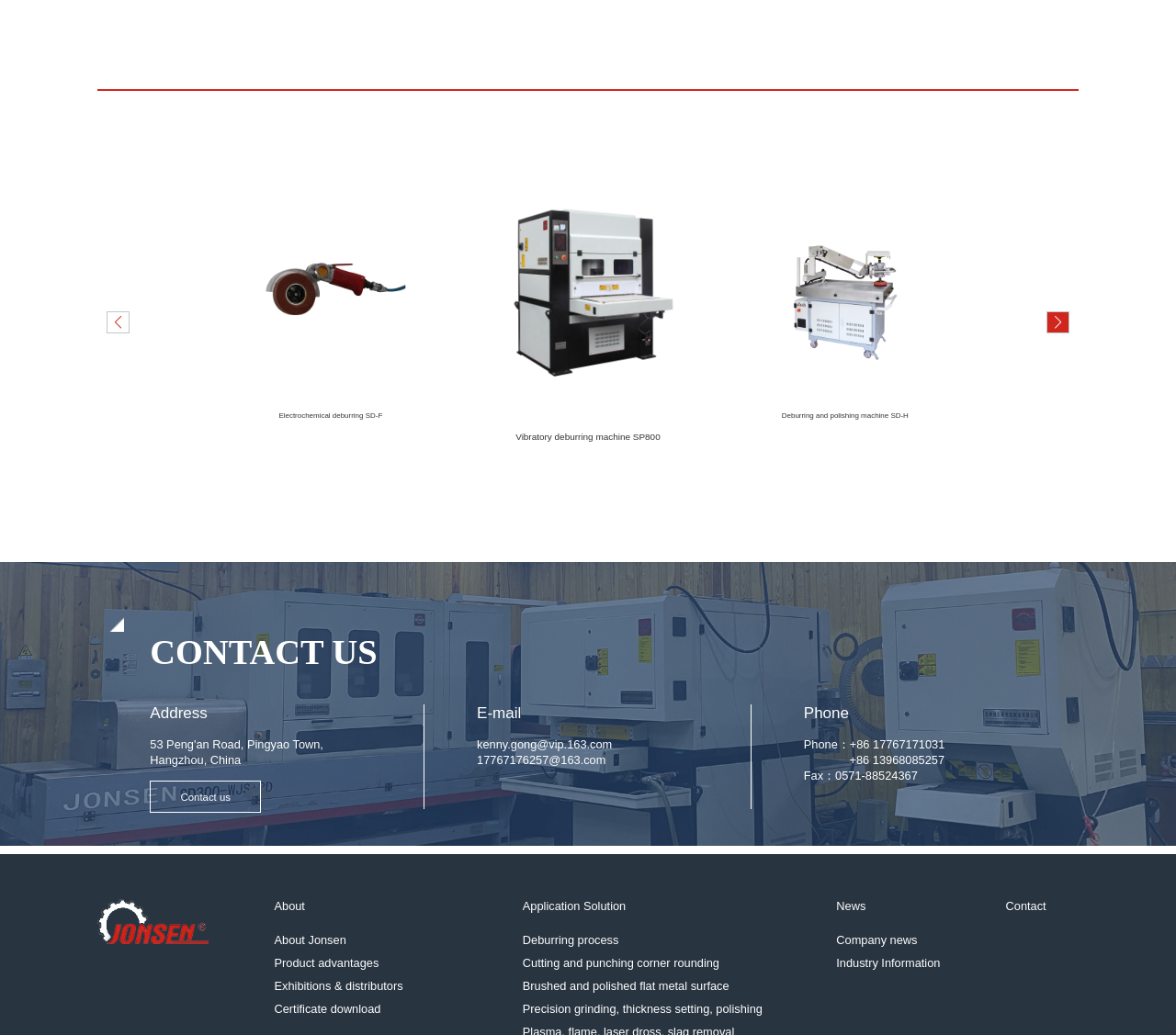How many navigation links are provided at the top of the webpage?
Please answer using one word or phrase, based on the screenshot.

6